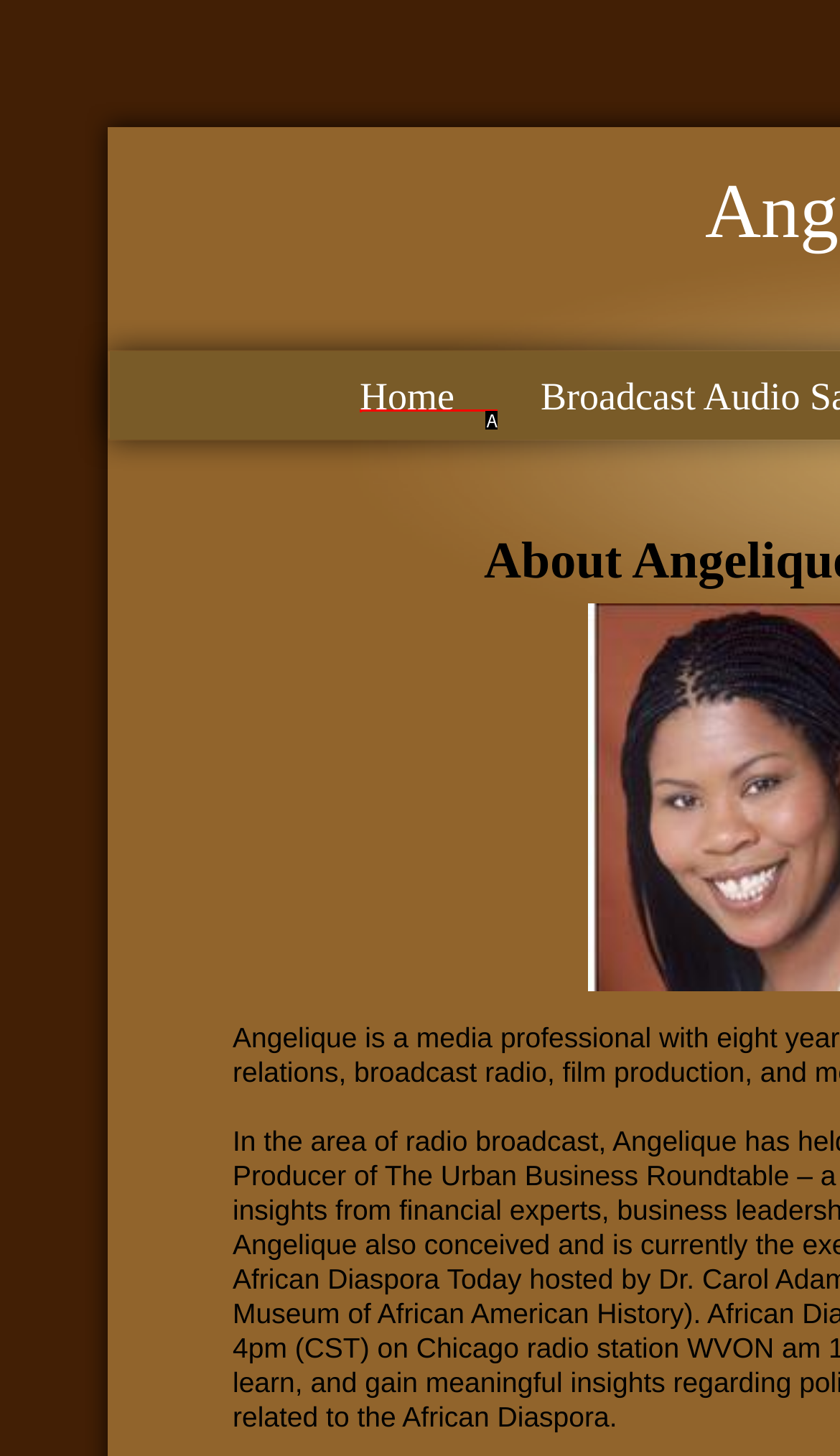Tell me which one HTML element best matches the description: Home
Answer with the option's letter from the given choices directly.

A